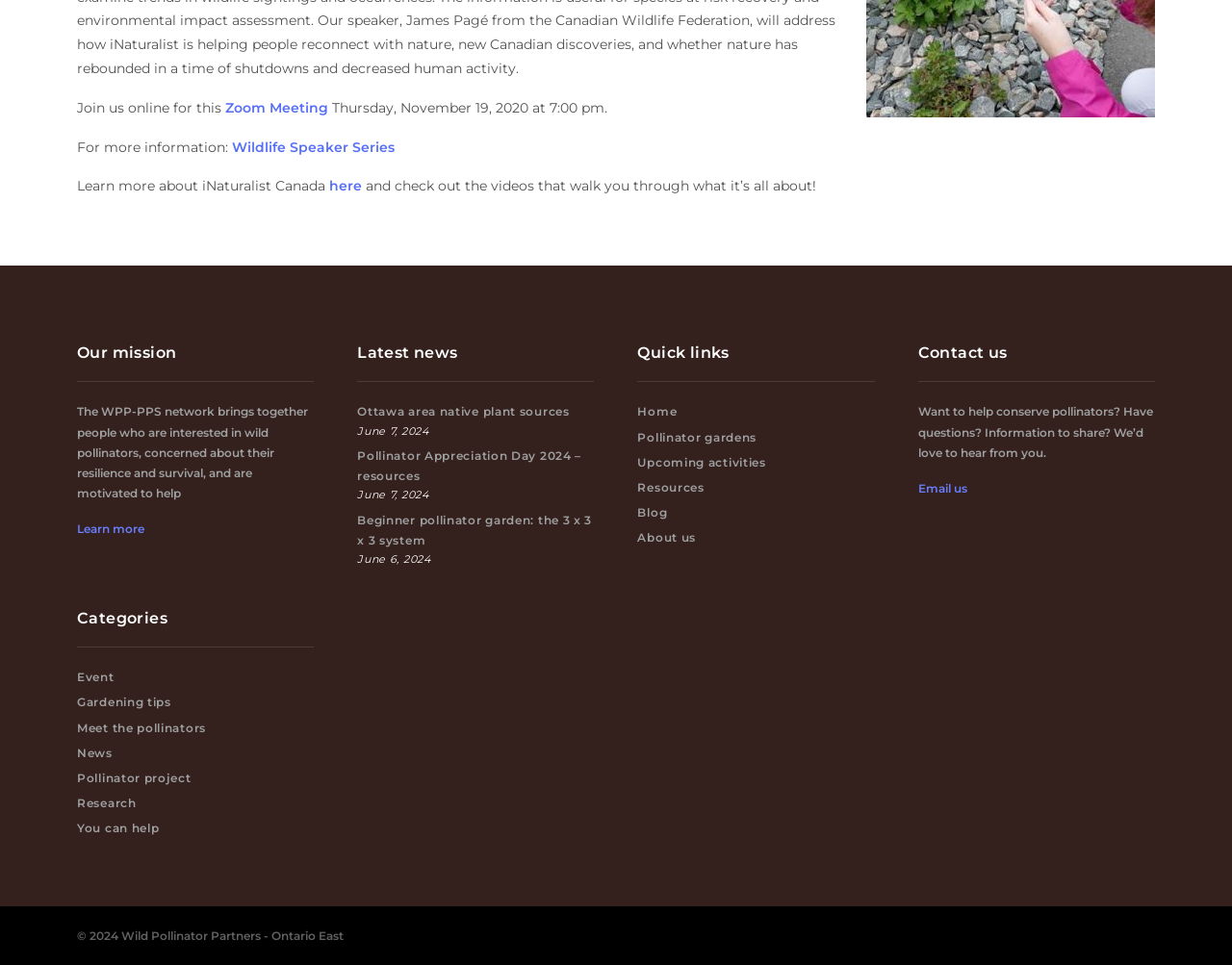Can you find the bounding box coordinates for the UI element given this description: "Ottawa area native plant sources"? Provide the coordinates as four float numbers between 0 and 1: [left, top, right, bottom].

[0.29, 0.419, 0.462, 0.434]